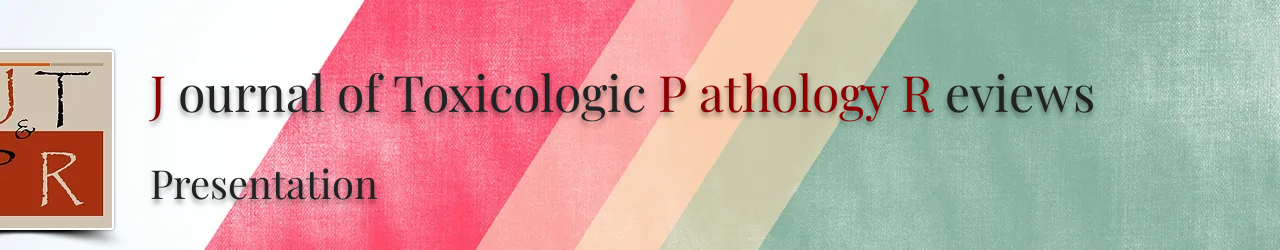What type of pattern is used in the background design?
Please respond to the question with a detailed and informative answer.

The caption describes the background as featuring a blend of soft, muted colors arranged in a diagonal stripe pattern, creating a dynamic yet elegant visual effect, which suggests that the pattern used is a diagonal stripe pattern.